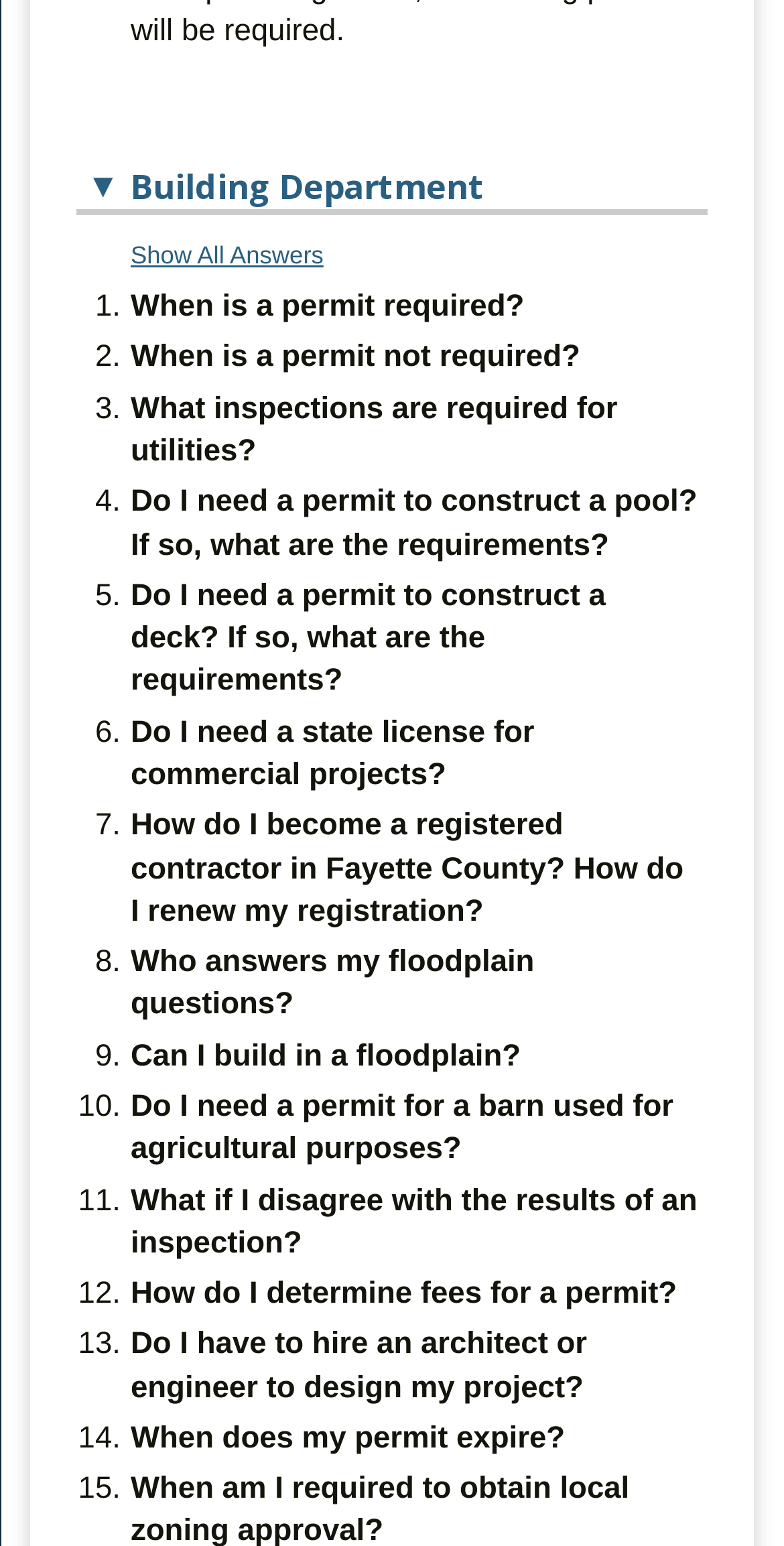Can I build in a floodplain?
Based on the screenshot, give a detailed explanation to answer the question.

I found the link element with the text 'Can I build in a floodplain?' which suggests that the answer to this question can be found by clicking on the link.